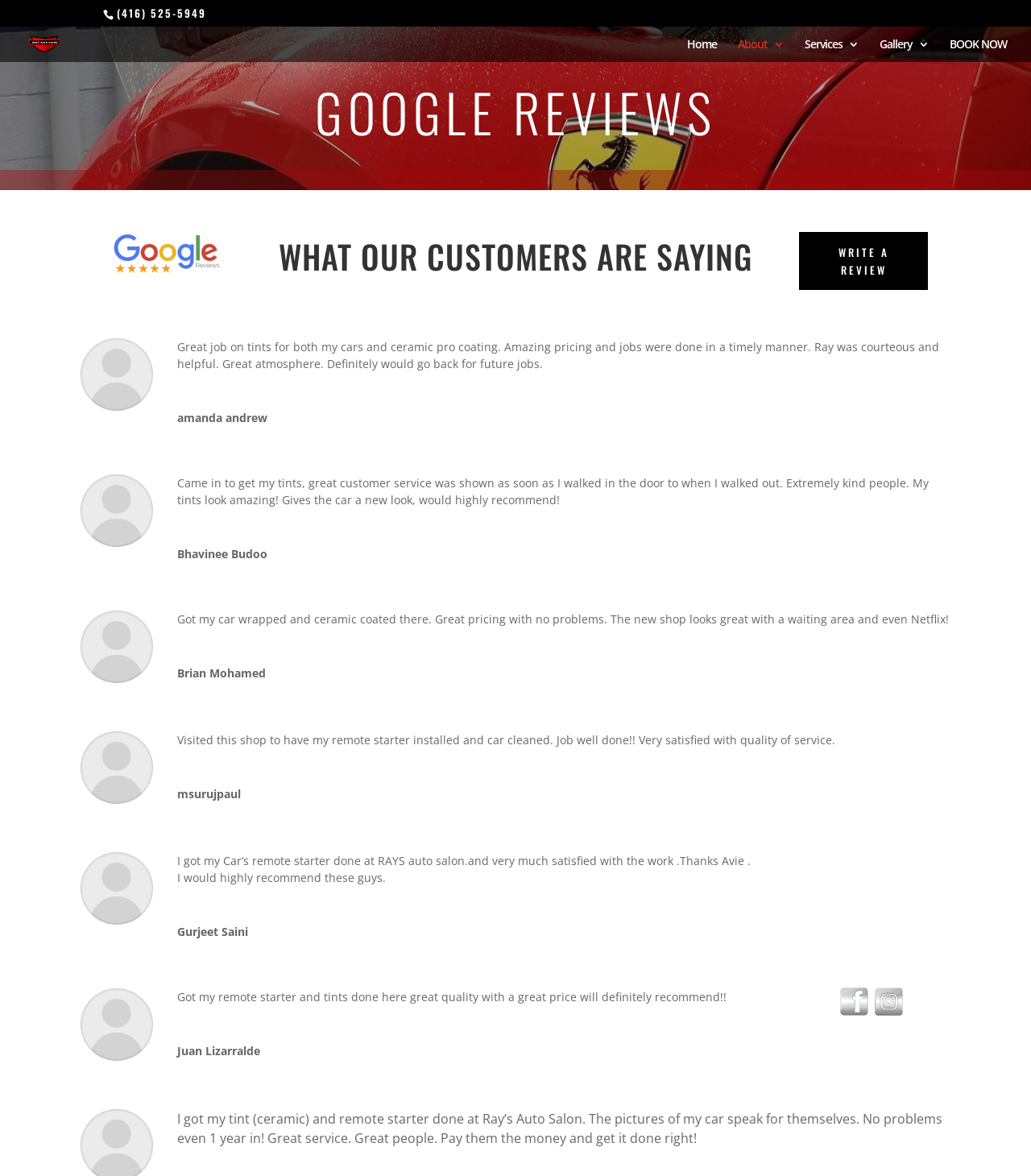Provide a brief response to the question using a single word or phrase: 
What is the name of the business?

Rays Auto Salon